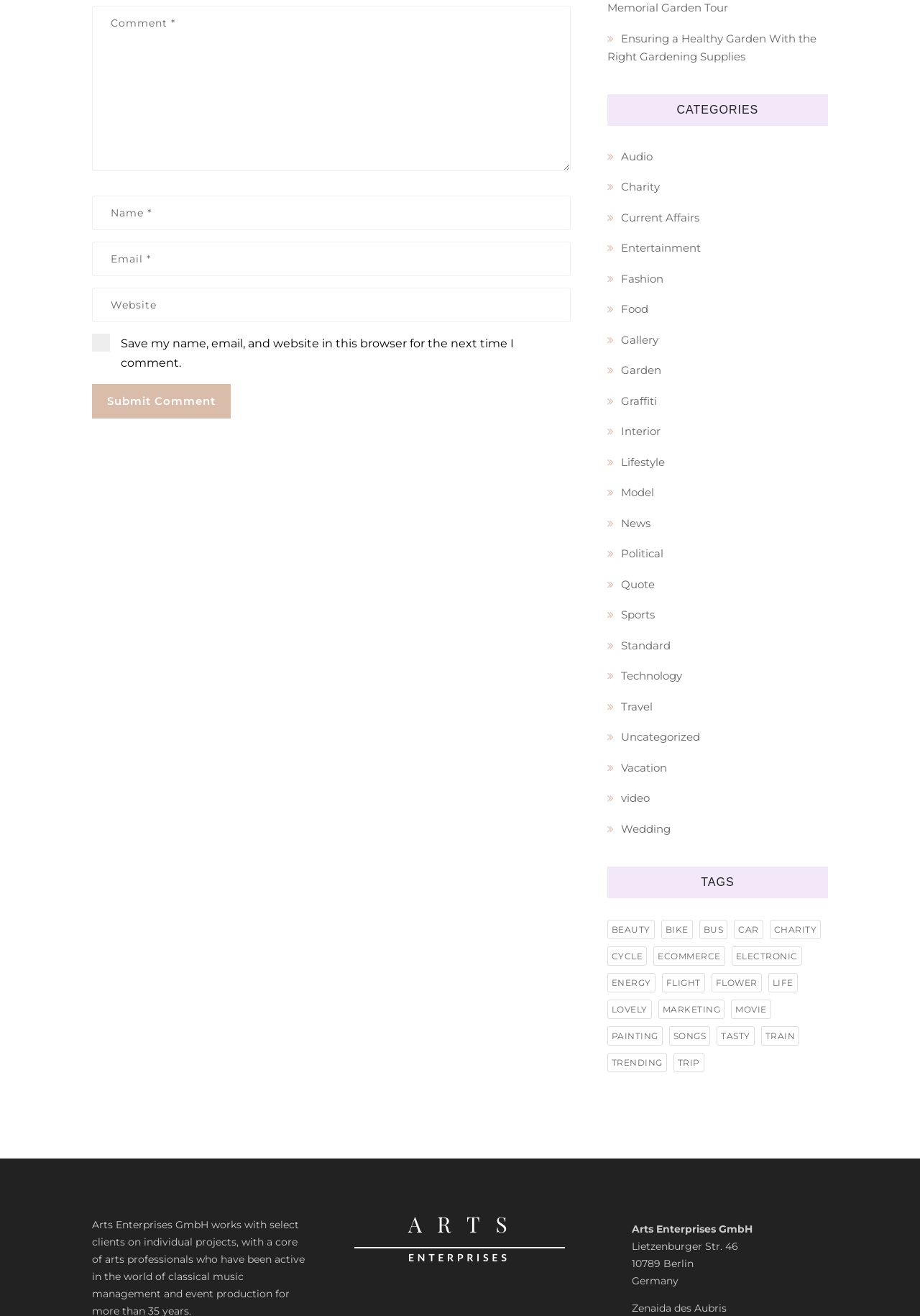What is the title of the first link on the webpage?
By examining the image, provide a one-word or phrase answer.

Ensuring a Healthy Garden With the Right Gardening Supplies